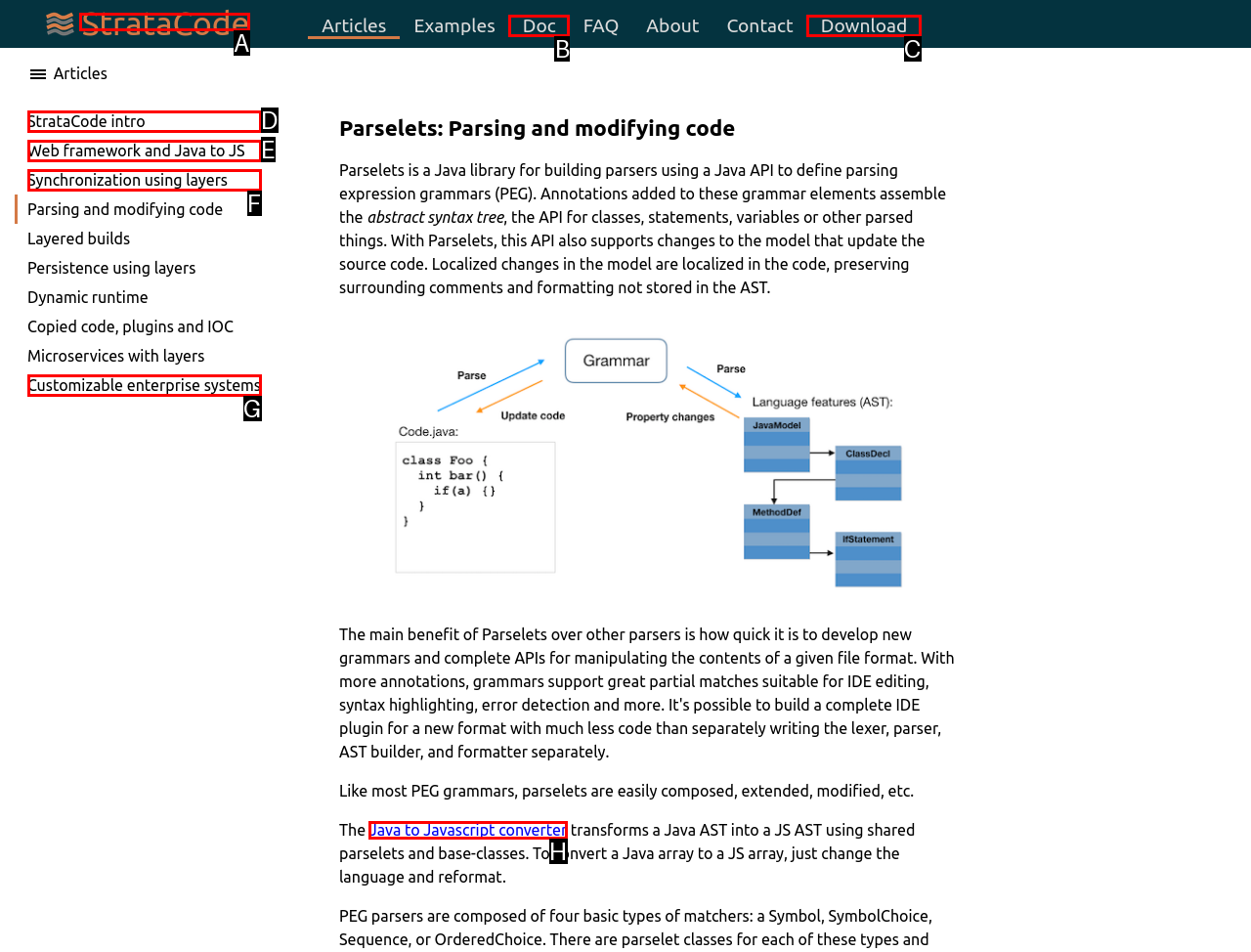Determine which option matches the element description: Java to Javascript converter
Answer using the letter of the correct option.

H